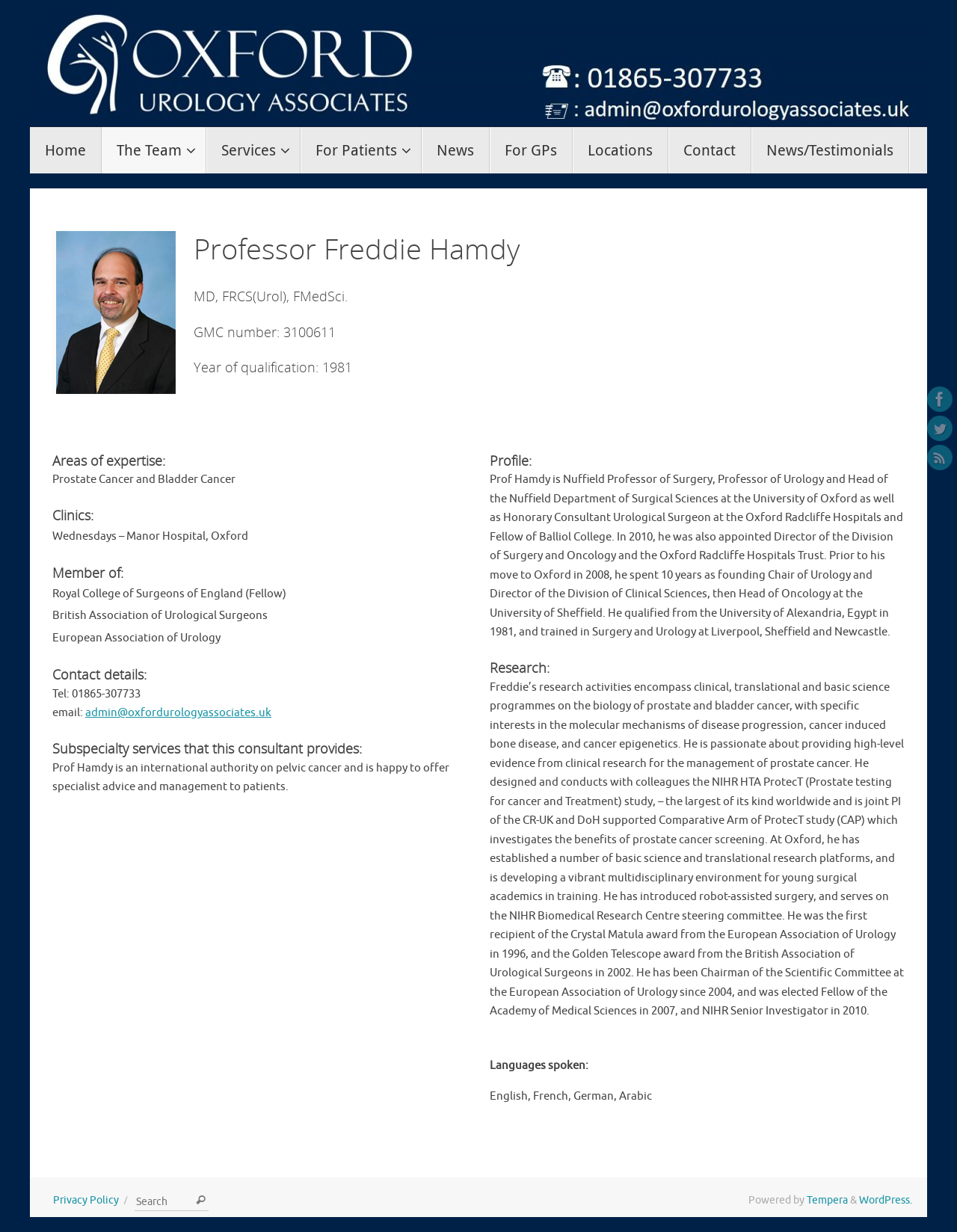Write a detailed summary of the webpage.

This webpage is about Professor Freddie Hamdy, a urologist with expertise in prostate cancer and bladder cancer. At the top of the page, there are three social media links: Facebook, Twitter, and RSS, aligned horizontally. Below them, there is a navigation menu with links to different sections of the website, including Home, The Team, Services, For Patients, News, For GPs, Locations, and Contact.

The main content of the page is divided into two columns. The left column contains a heading with the professor's name, followed by his qualifications, GMC number, and year of qualification. Below this, there are sections on his areas of expertise, clinics, and membership in various organizations. Each section has a heading and a brief description or list of information.

The right column contains a profile section with a heading and a lengthy paragraph about Professor Hamdy's background, including his academic and professional experience. Below this, there are sections on his research activities and languages spoken.

At the bottom of the page, there are links to the website's privacy policy, a search function, and a credit line indicating that the website is powered by Tempera and WordPress.

Throughout the page, there are several images, including a profile picture of Professor Hamdy and icons for the social media links. The overall layout is clean and easy to navigate, with clear headings and concise text.